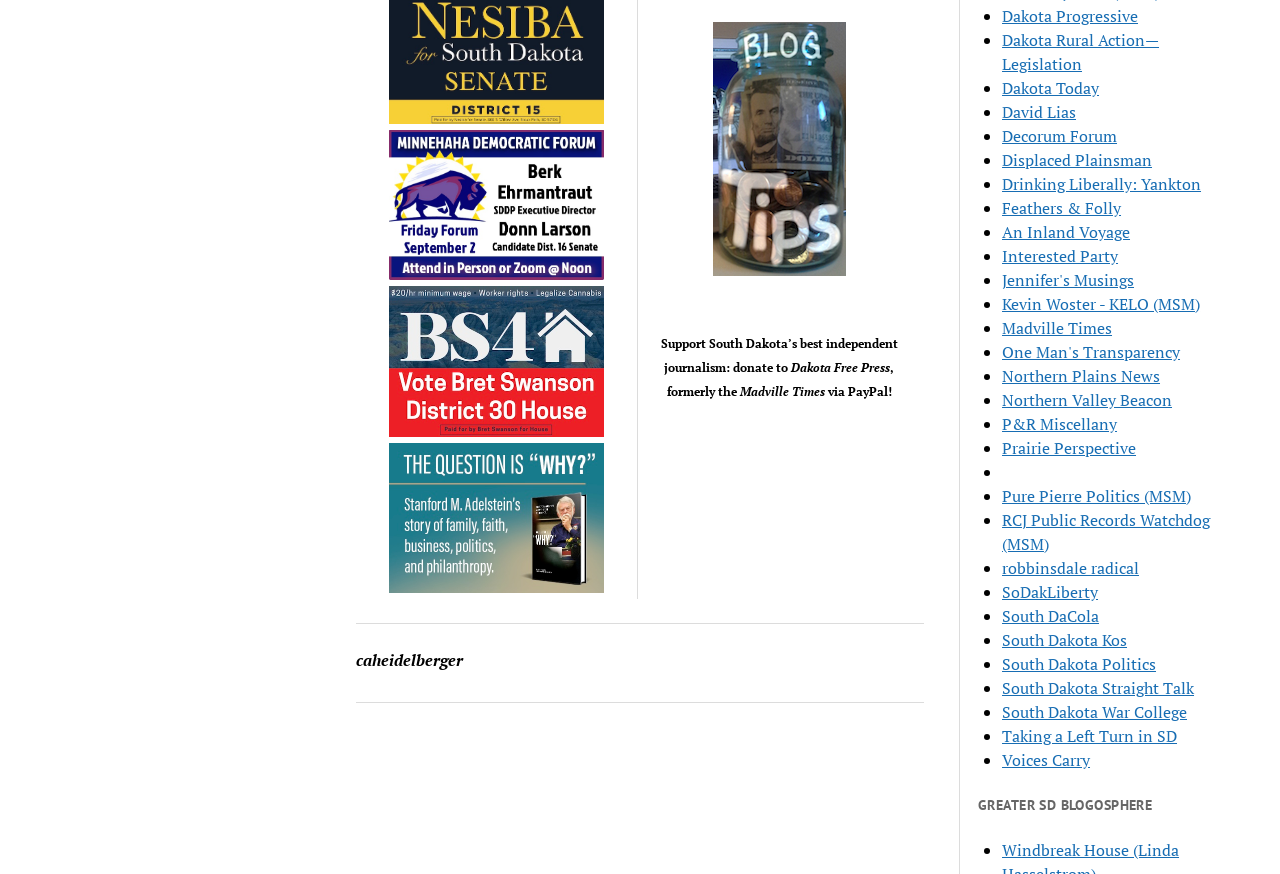Locate the coordinates of the bounding box for the clickable region that fulfills this instruction: "Click on the link to Re-Elect Nesiba for South Dakota Senate - District 15".

[0.304, 0.122, 0.472, 0.147]